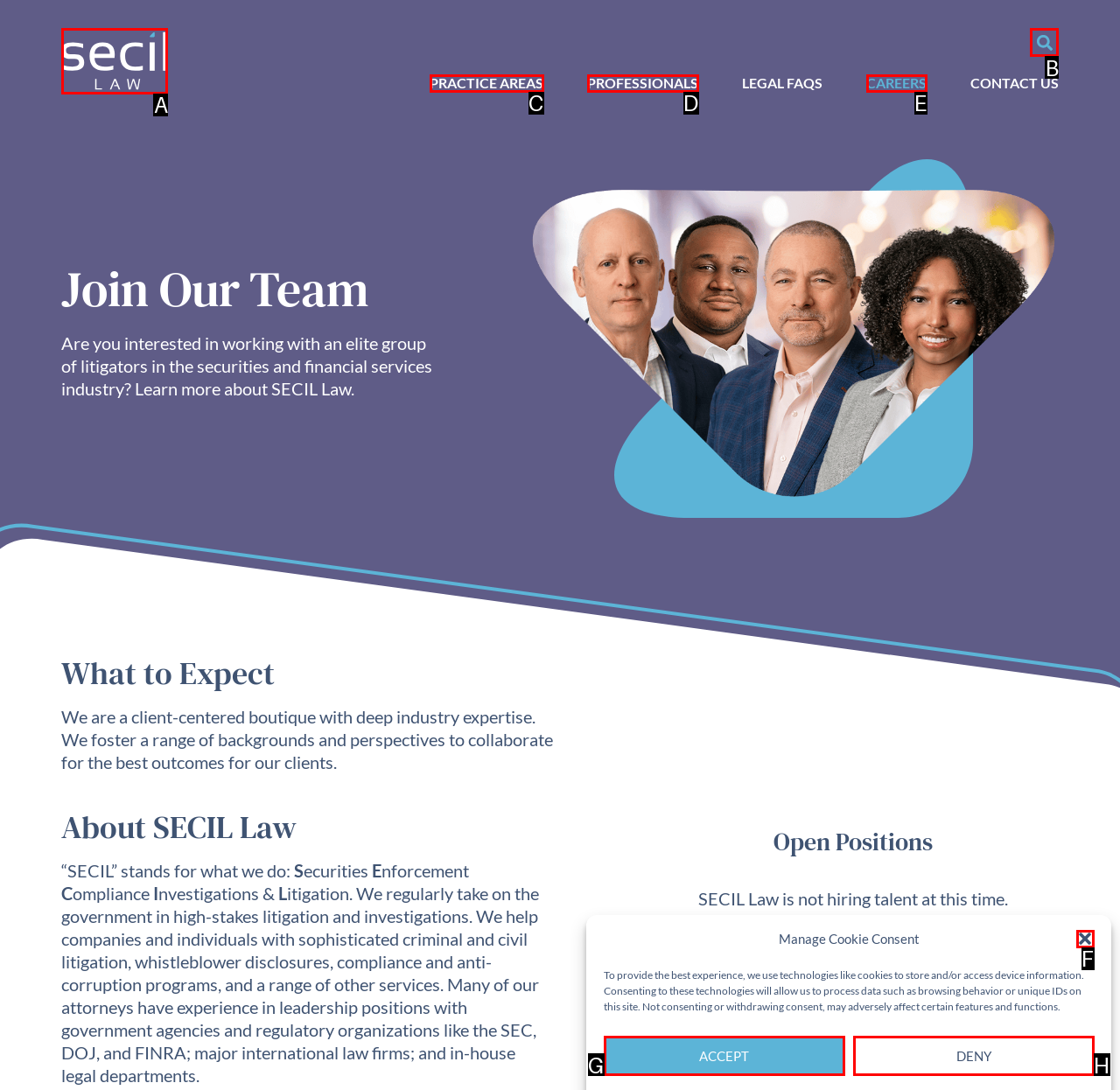From the given options, indicate the letter that corresponds to the action needed to complete this task: Search for something. Respond with only the letter.

B